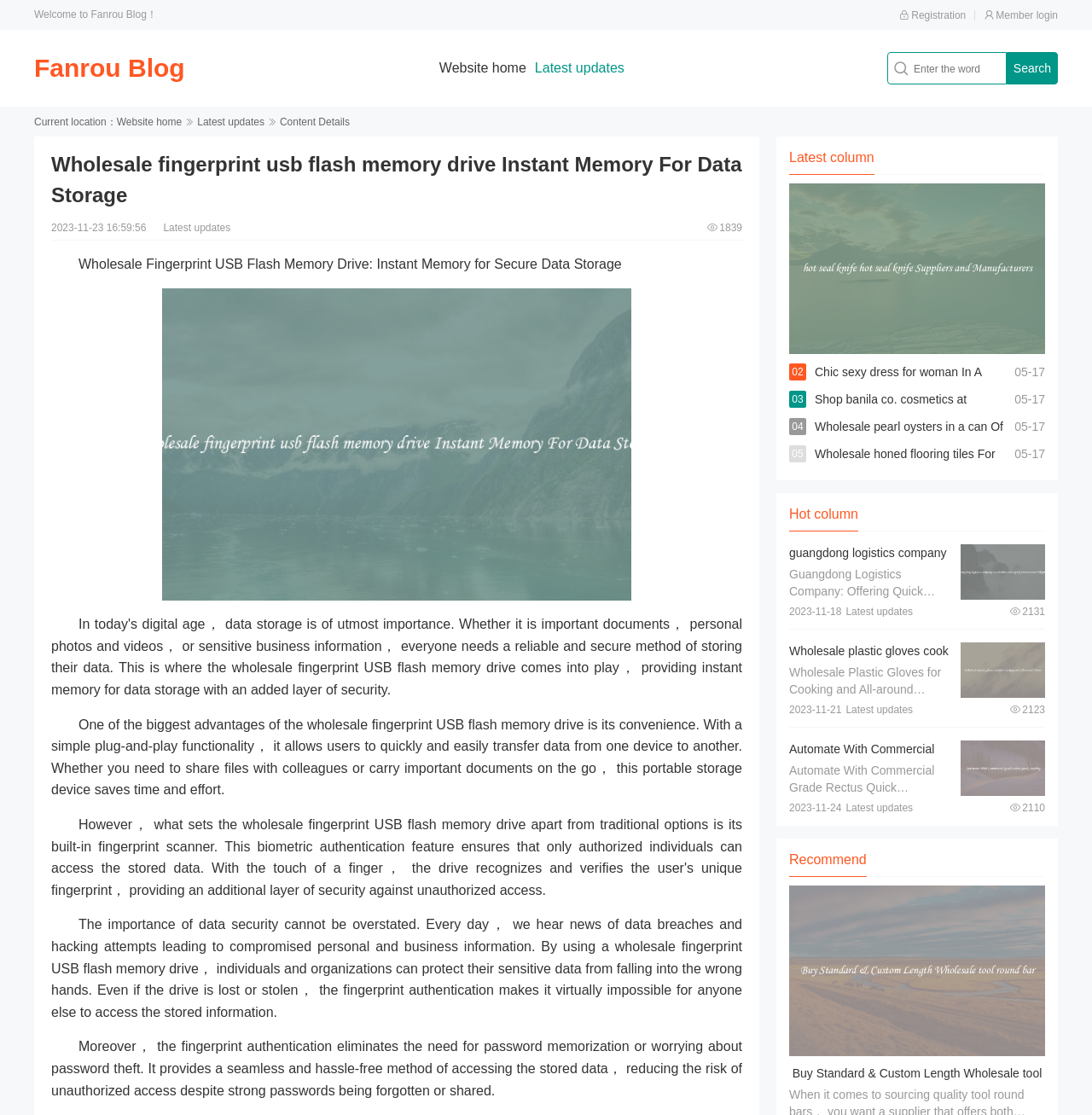Given the description "Member login", provide the bounding box coordinates of the corresponding UI element.

[0.901, 0.008, 0.969, 0.019]